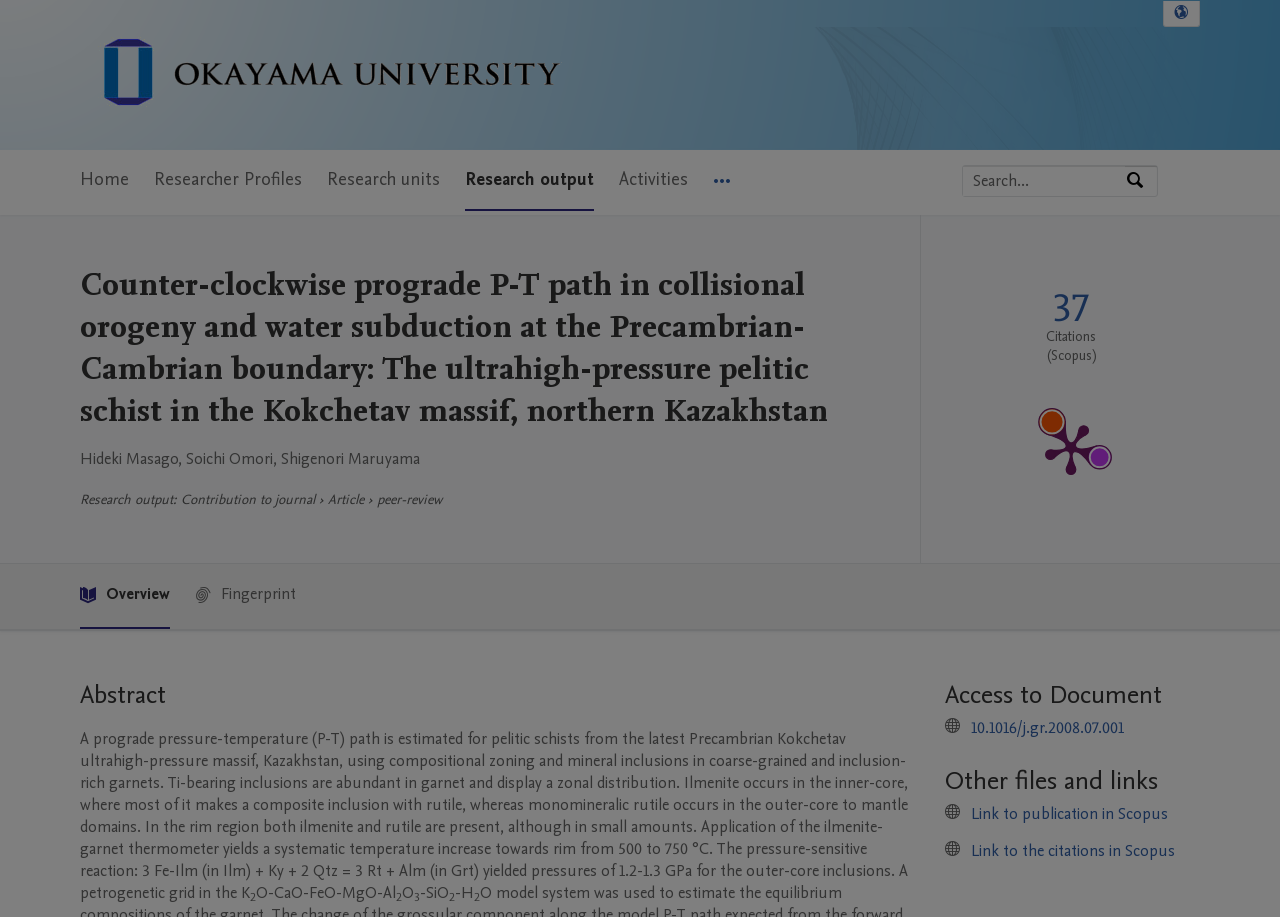What is the DOI of the research output? Observe the screenshot and provide a one-word or short phrase answer.

10.1016/j.gr.2008.07.001